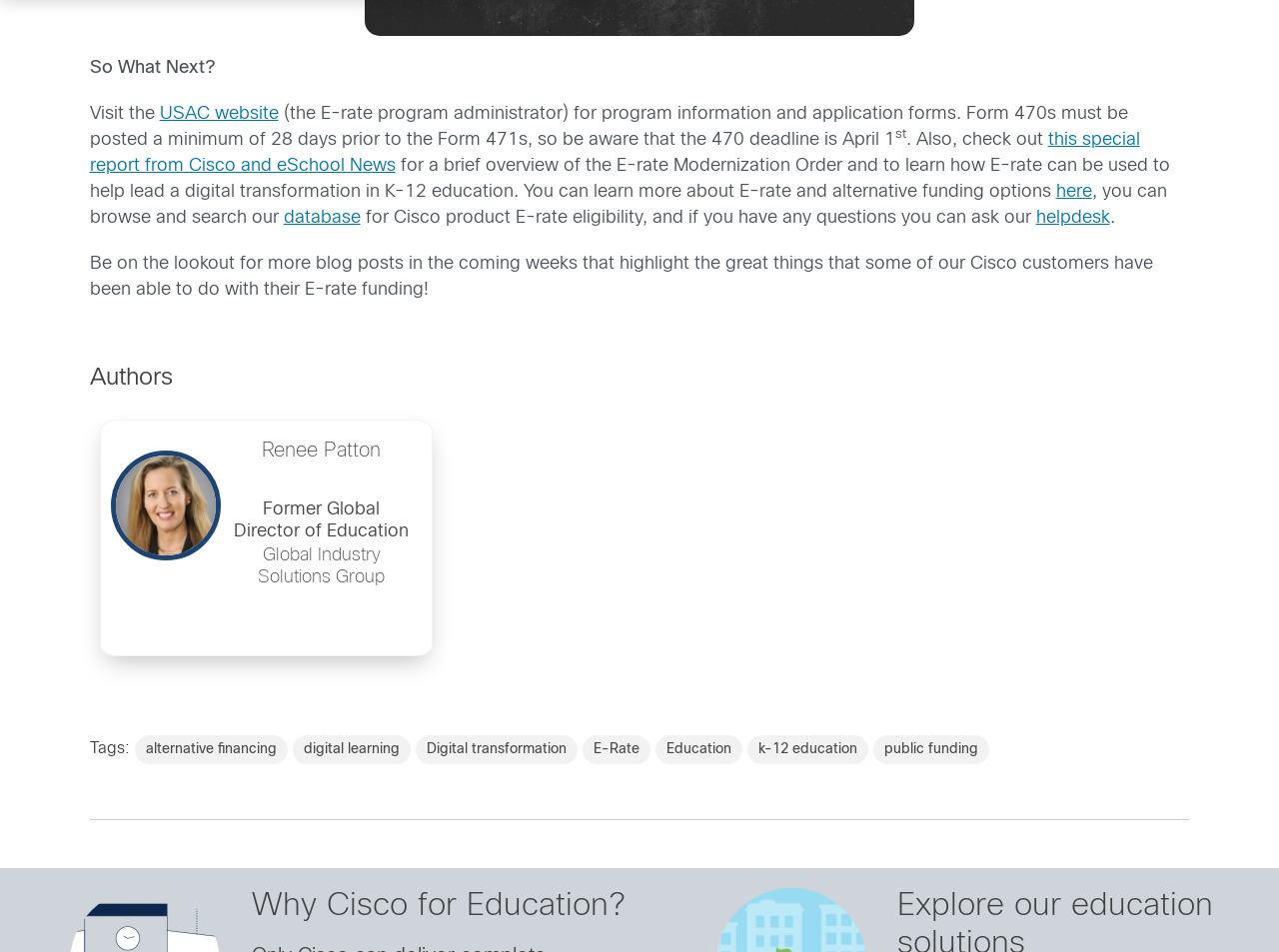What is the minimum number of days Form 470s must be posted before Form 471s? Using the information from the screenshot, answer with a single word or phrase.

28